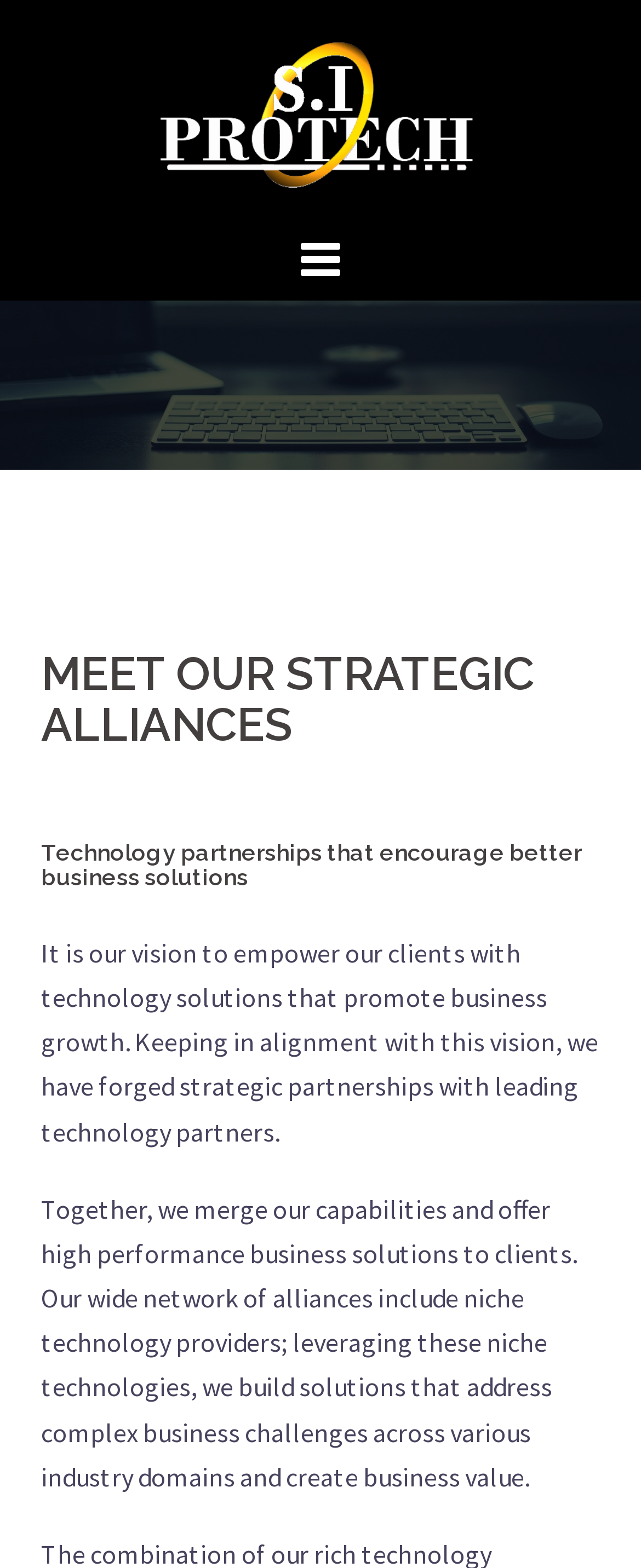Show the bounding box coordinates for the HTML element as described: "title="S.I. Protech Sdn Bhd"".

[0.235, 0.061, 0.765, 0.082]